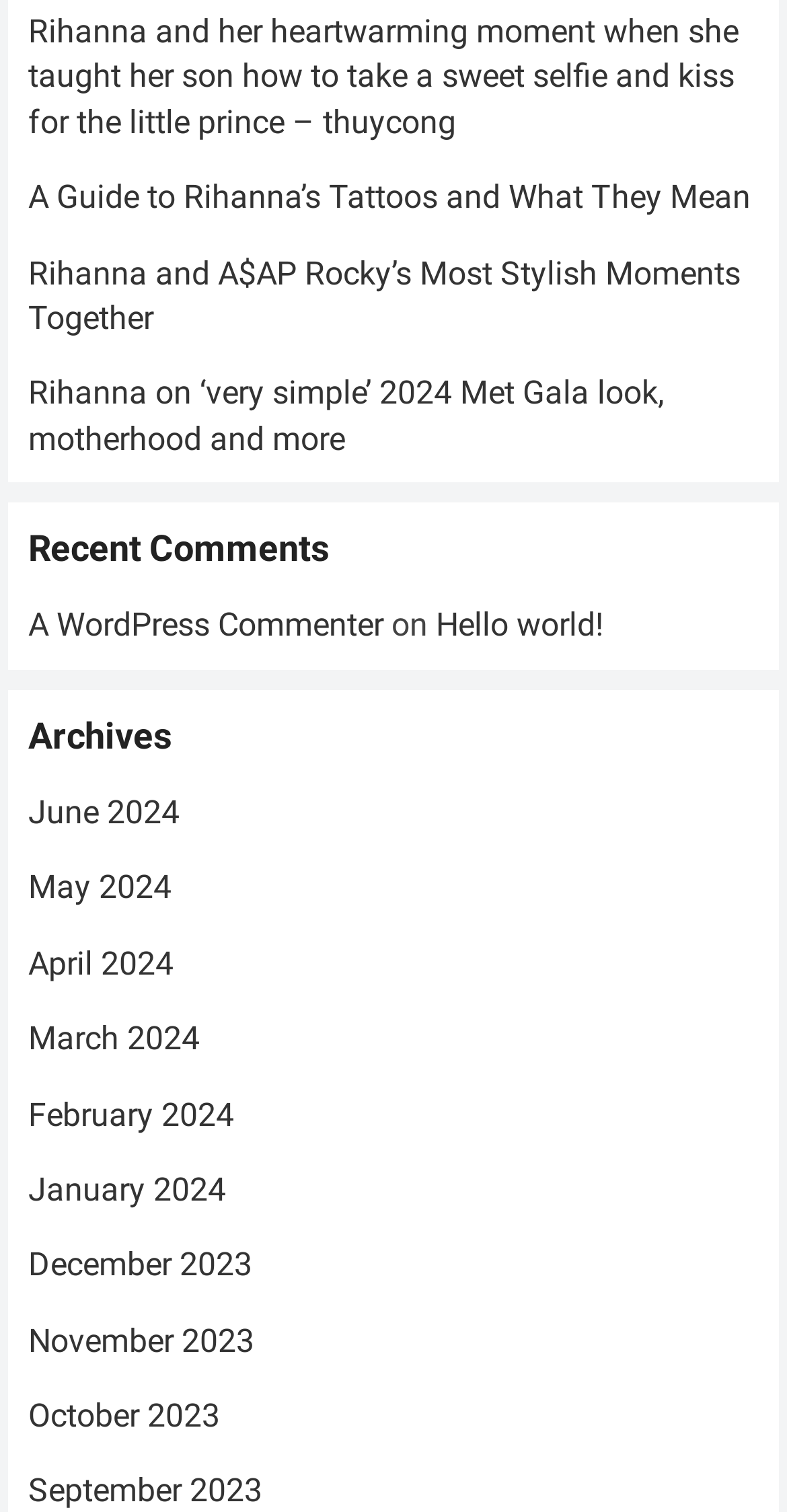Determine the bounding box coordinates of the clickable element to achieve the following action: 'View Rihanna's tattoos and their meanings'. Provide the coordinates as four float values between 0 and 1, formatted as [left, top, right, bottom].

[0.036, 0.118, 0.954, 0.143]